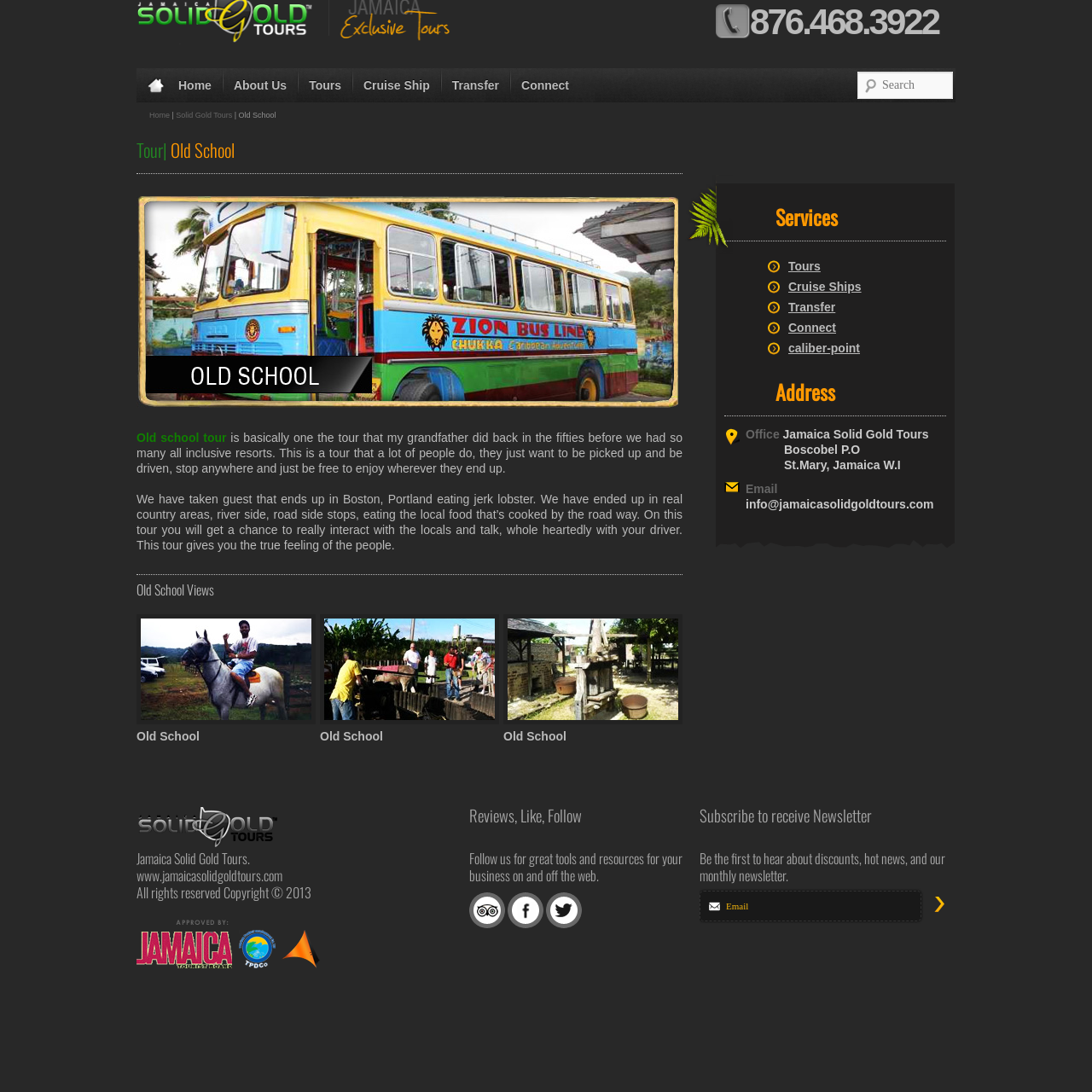Write an extensive caption that covers every aspect of the webpage.

The webpage is about Jamaica Solid Gold Tours, a grassroots taxi service that has been in operation since the 1950s. At the top of the page, there is a navigation menu with links to "Home", "About Us", "Tours", "Cruise Ship", "Transfer", and "Connect". To the right of the navigation menu, there is a search bar with a "Search" button.

Below the navigation menu, there is a heading that reads "Tour | Old School" followed by a horizontal separator line. Underneath the separator line, there is an image that takes up most of the width of the page. Below the image, there is a paragraph of text that describes the "Old School" tour, which is a tour that allows passengers to be picked up and driven to various locations, stopping wherever they want to enjoy the local scenery and cuisine.

Further down the page, there are three headings that read "Old School Views" followed by three more headings that also read "Old School". These headings are arranged in a horizontal row, with each heading taking up about a third of the width of the page.

To the right of the "Old School" headings, there is an image that takes up about a quarter of the width of the page. Below the image, there is a heading that reads "Services" followed by a horizontal separator line. Underneath the separator line, there are four links to "Tours", "Cruise Ships", "Transfer", and "Connect".

Below the links, there is a heading that reads "Address" followed by a horizontal separator line. Underneath the separator line, there is a block of text that lists the office address of Jamaica Solid Gold Tours, including the street address, city, and country.

To the right of the address block, there is a heading that reads "Reviews, Like, Follow" followed by a paragraph of text that encourages visitors to follow the company on social media. Below the text, there are three links to TripAdvisor, Facebook, and Twitter.

Further down the page, there is a heading that reads "Subscribe to receive Newsletter" followed by a paragraph of text that encourages visitors to subscribe to the company's newsletter. Below the text, there is an iframe that allows visitors to enter their email address to subscribe to the newsletter.

At the very bottom of the page, there is a copyright notice that reads "All rights reserved Copyright © 2013" followed by a link to the company's website. There are also three links to "jamaica",